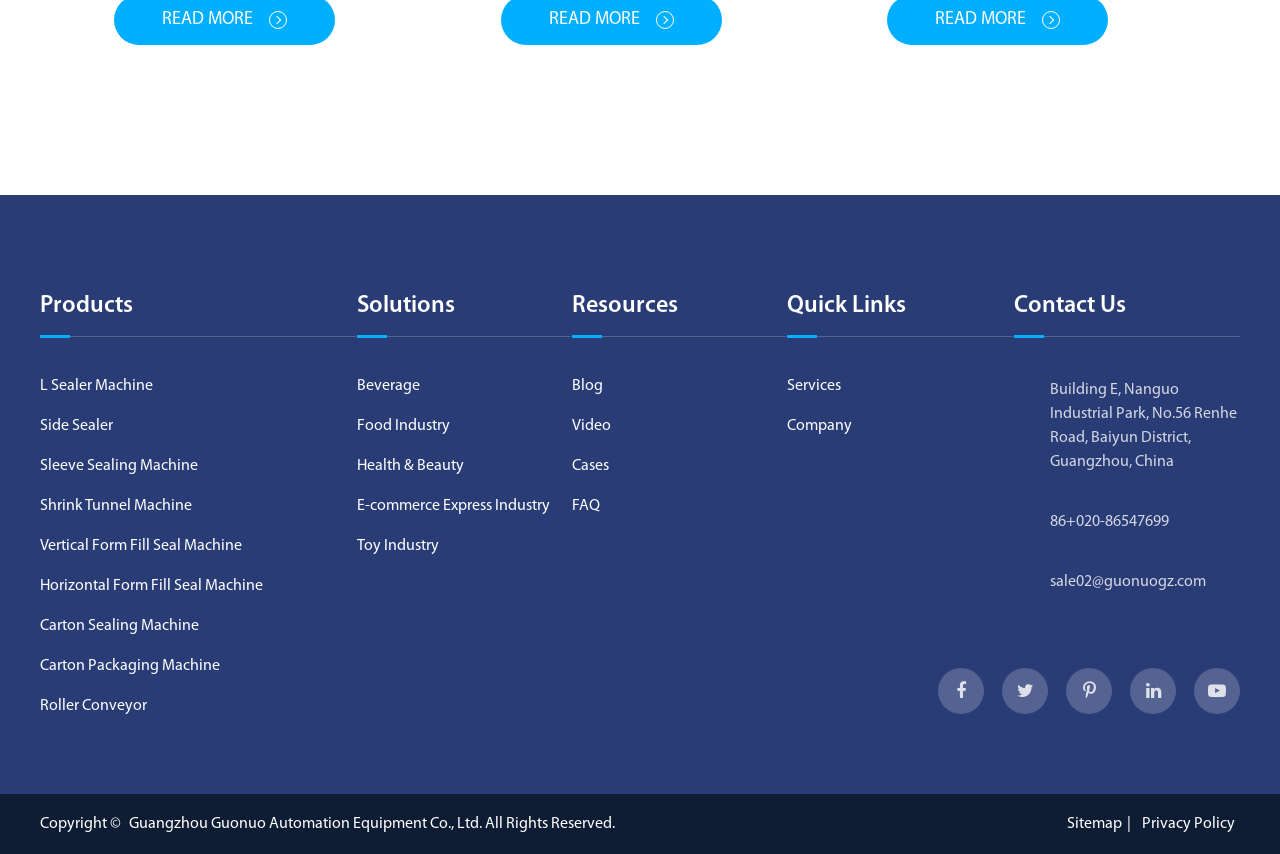What is the phone number of the company?
Answer the question with as much detail as possible.

I found the phone number by looking at the static text element located at the bottom of the webpage, which provides the phone number.